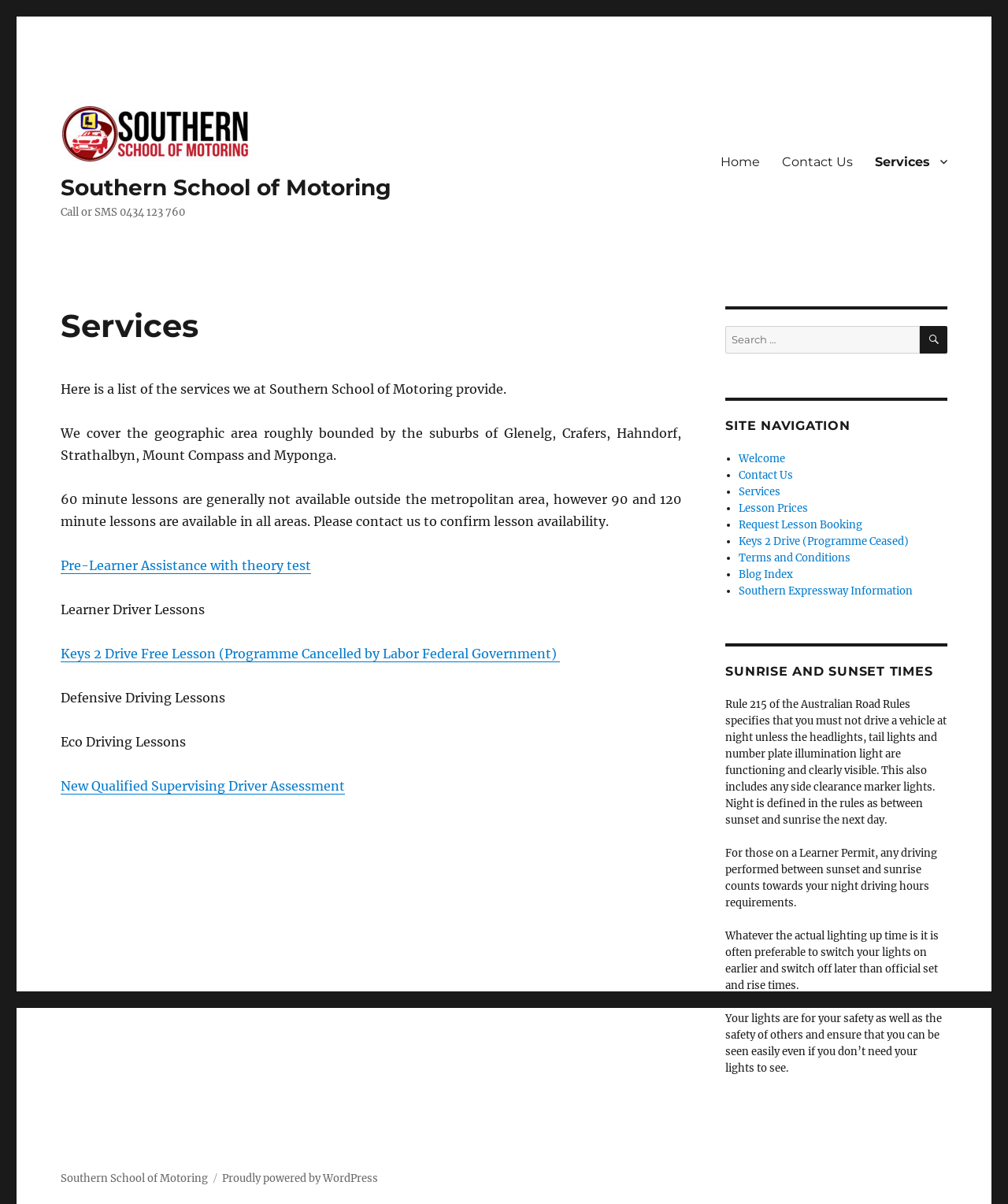Determine the bounding box coordinates of the region that needs to be clicked to achieve the task: "Click the 'Pre-Learner Assistance with theory test' link".

[0.06, 0.463, 0.309, 0.476]